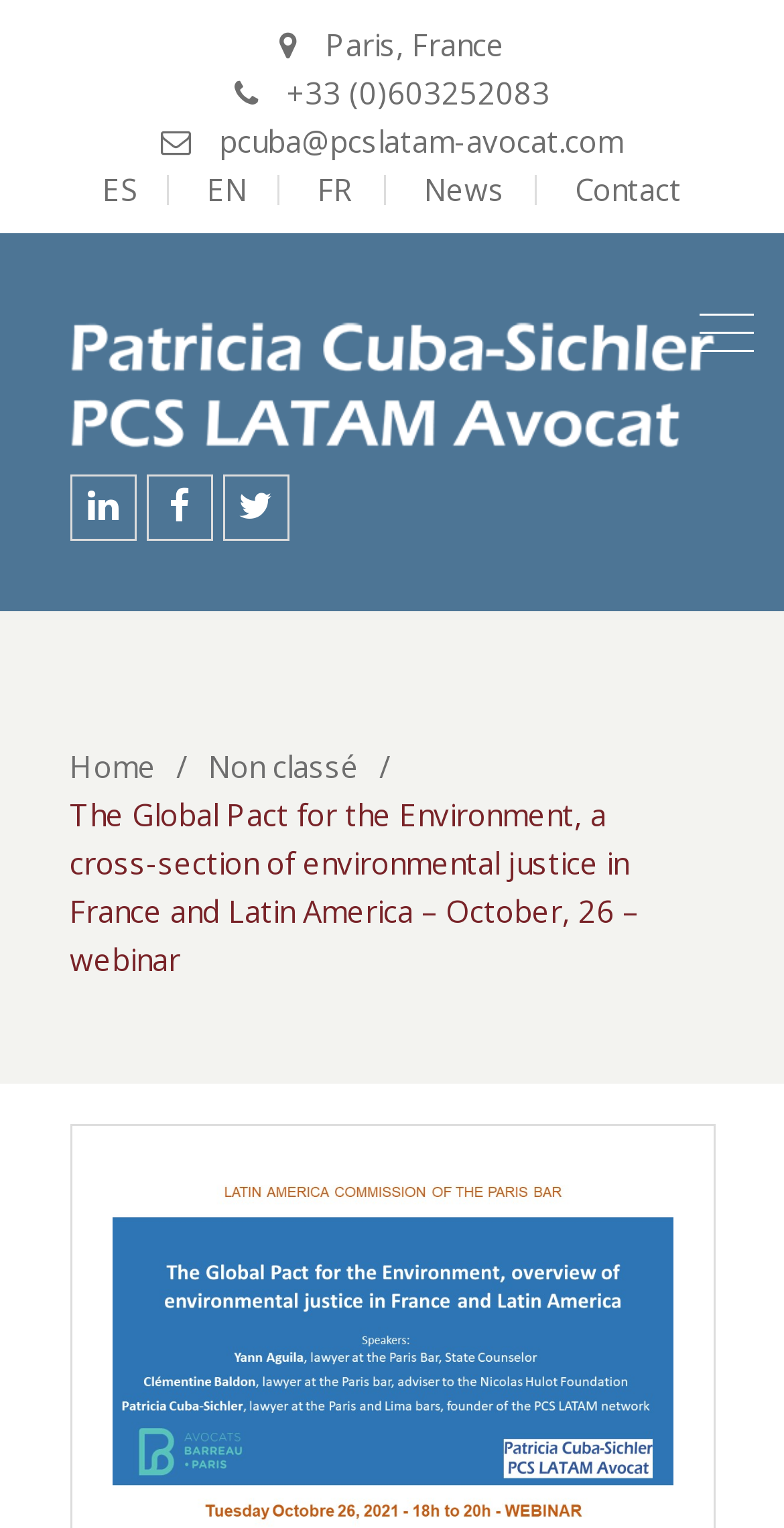How many language options are available?
Please provide a single word or phrase in response based on the screenshot.

3